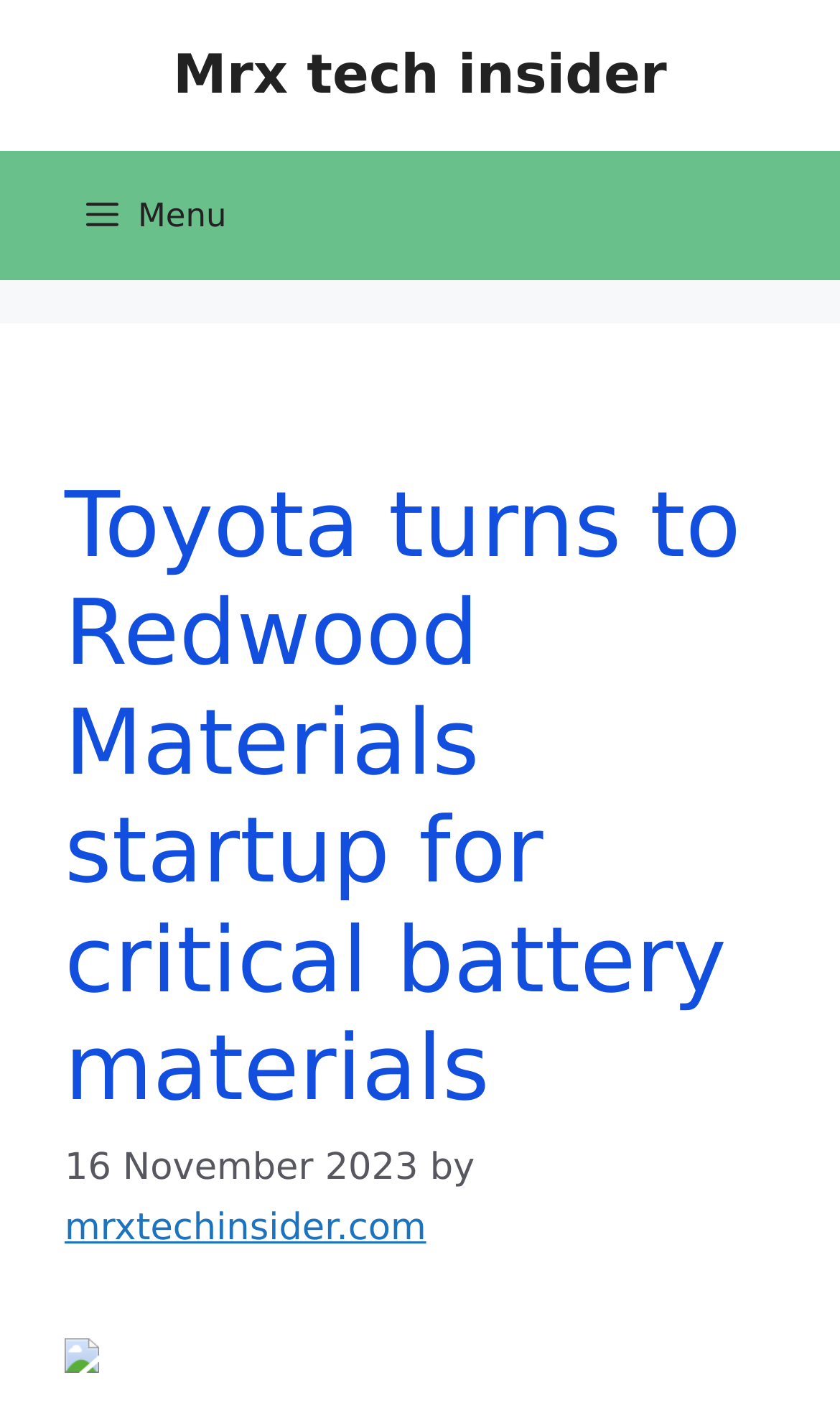What is the name of the website?
Answer the question with a single word or phrase derived from the image.

Mrx tech insider